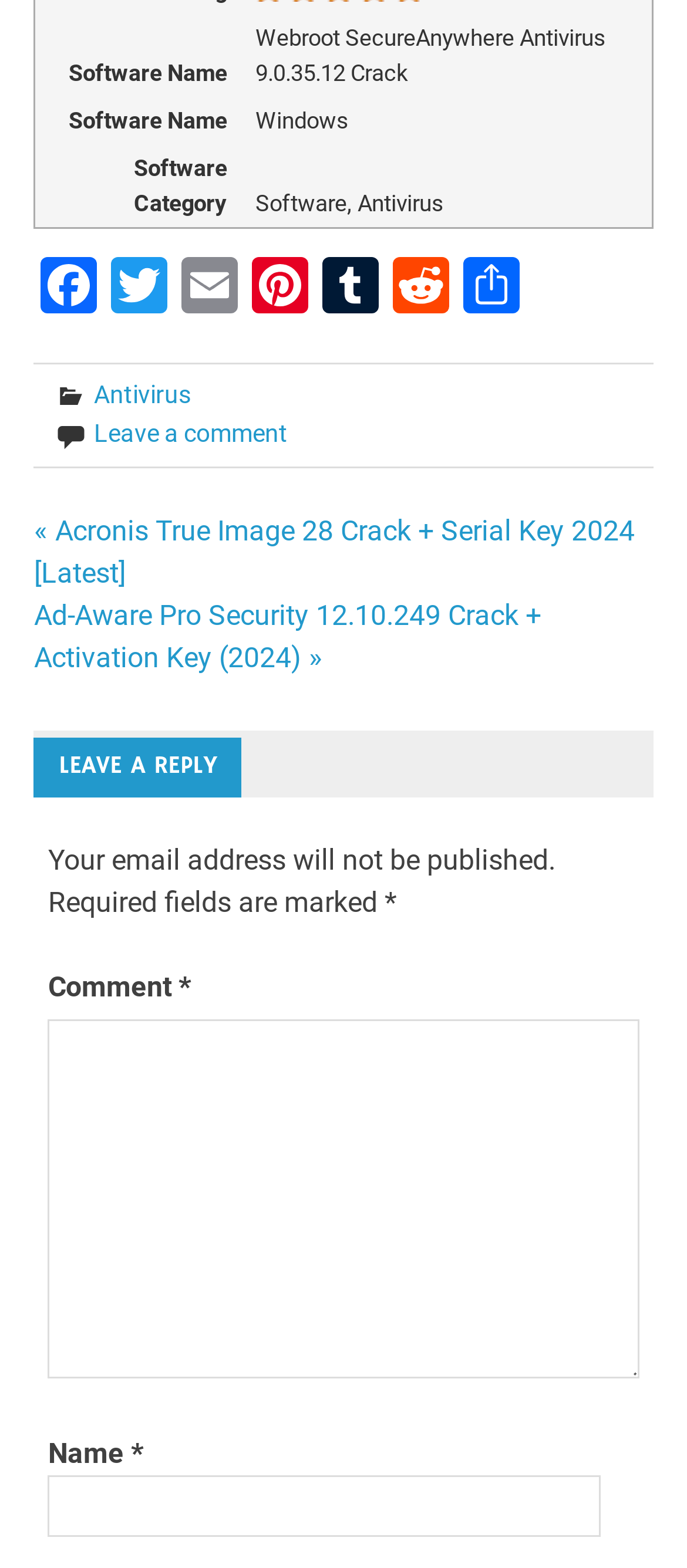Determine the bounding box coordinates of the target area to click to execute the following instruction: "Click on Facebook."

[0.049, 0.164, 0.152, 0.206]